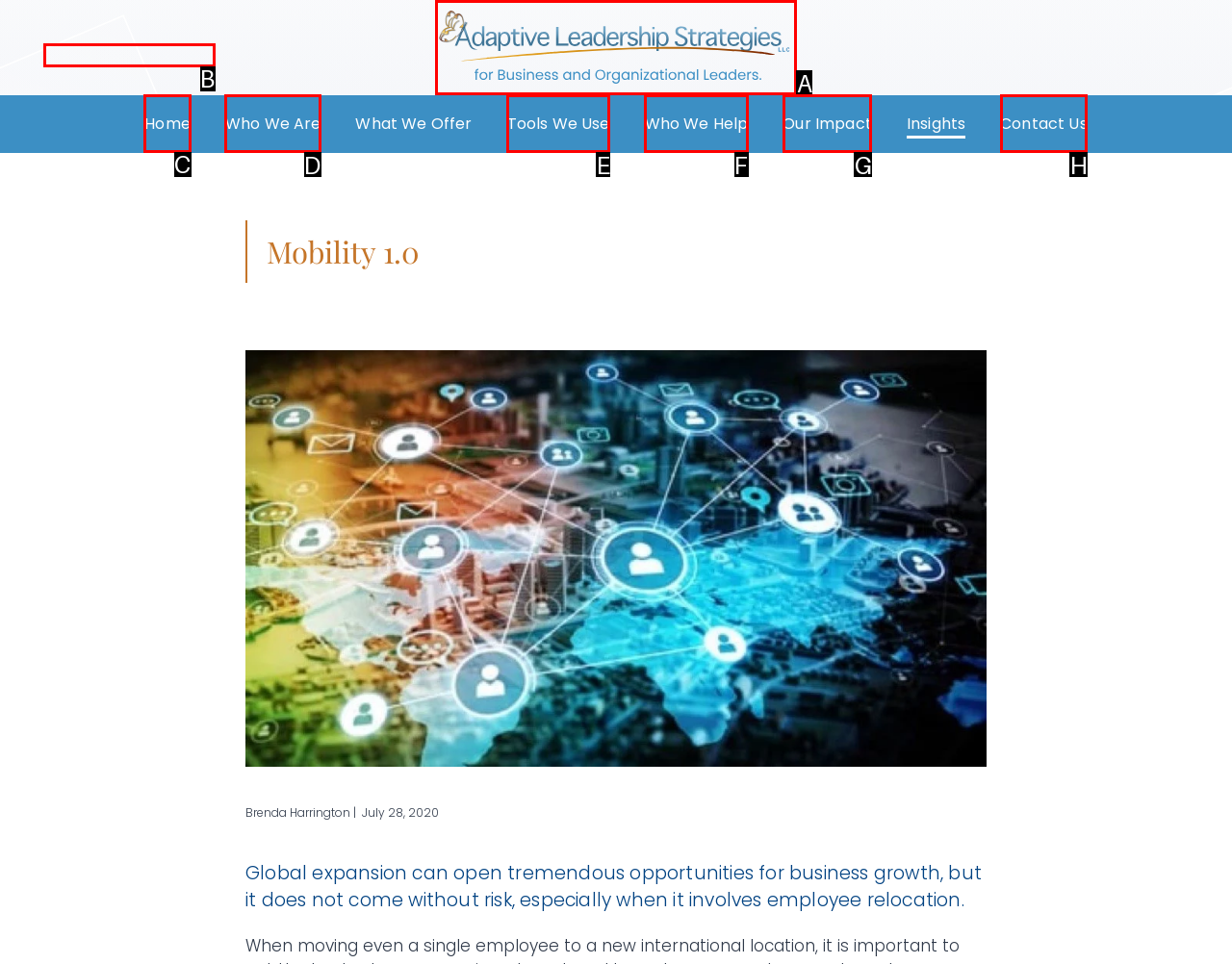Tell me which option I should click to complete the following task: Click on the 'Contract Maker' link
Answer with the option's letter from the given choices directly.

None